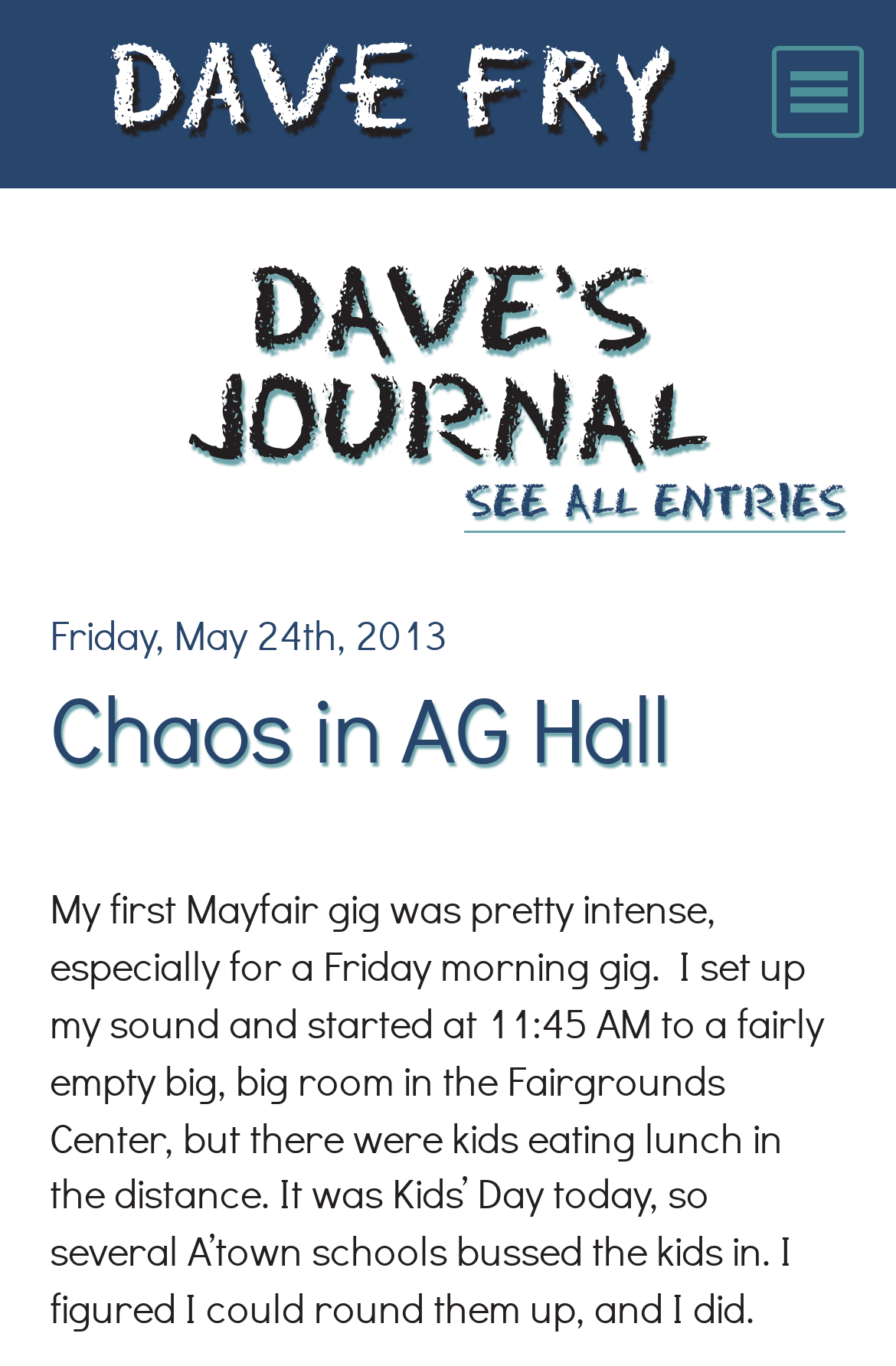Locate the bounding box coordinates of the element that should be clicked to fulfill the instruction: "go to the journal page".

[0.0, 0.213, 1.0, 0.281]